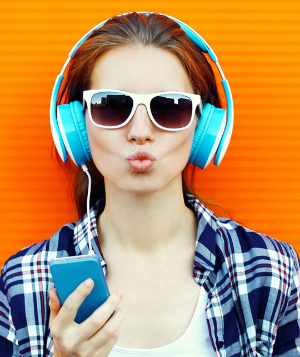What is the woman holding in her right hand?
Provide a detailed and extensive answer to the question.

According to the caption, the woman is holding a smartphone in her right hand, possibly playing her favorite music, as suggested by the context.